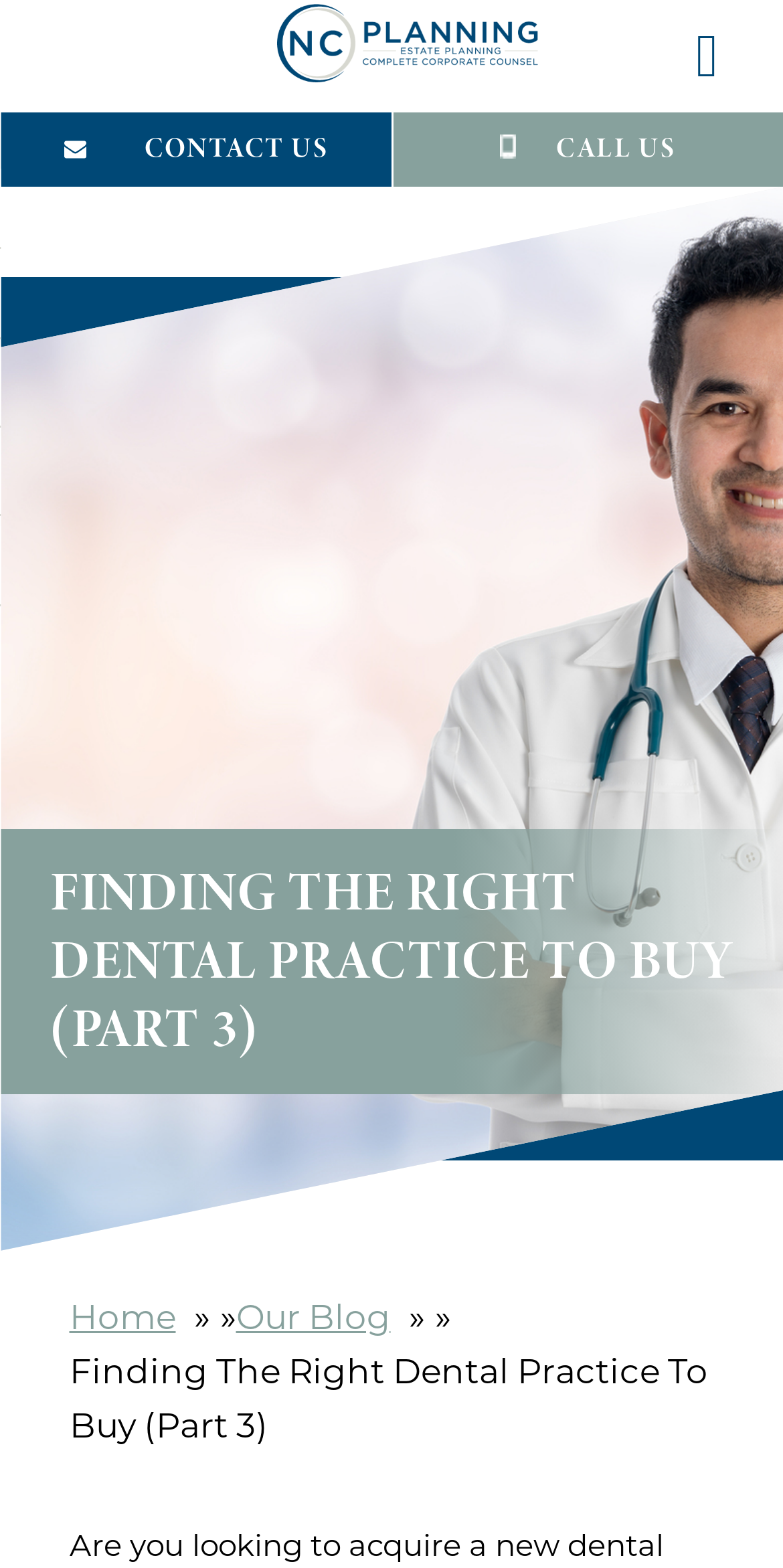What is the current page about?
Using the details from the image, give an elaborate explanation to answer the question.

The current page is about buying a dental practice, as indicated by the heading 'FINDING THE RIGHT DENTAL PRACTICE TO BUY (PART 3)' and the content of the page.